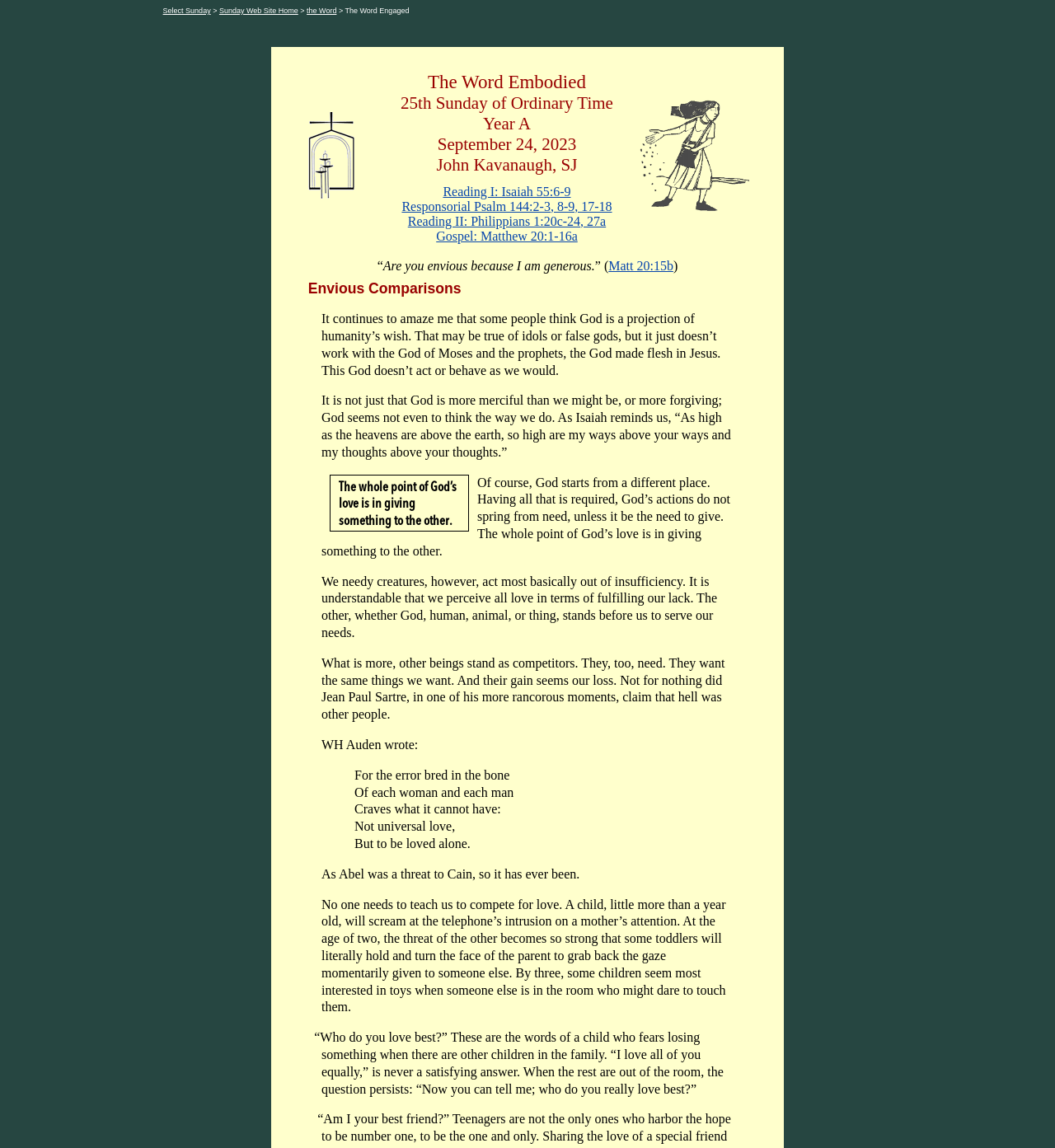Select the bounding box coordinates of the element I need to click to carry out the following instruction: "Read Reading I: Isaiah 55:6-9".

[0.42, 0.16, 0.541, 0.173]